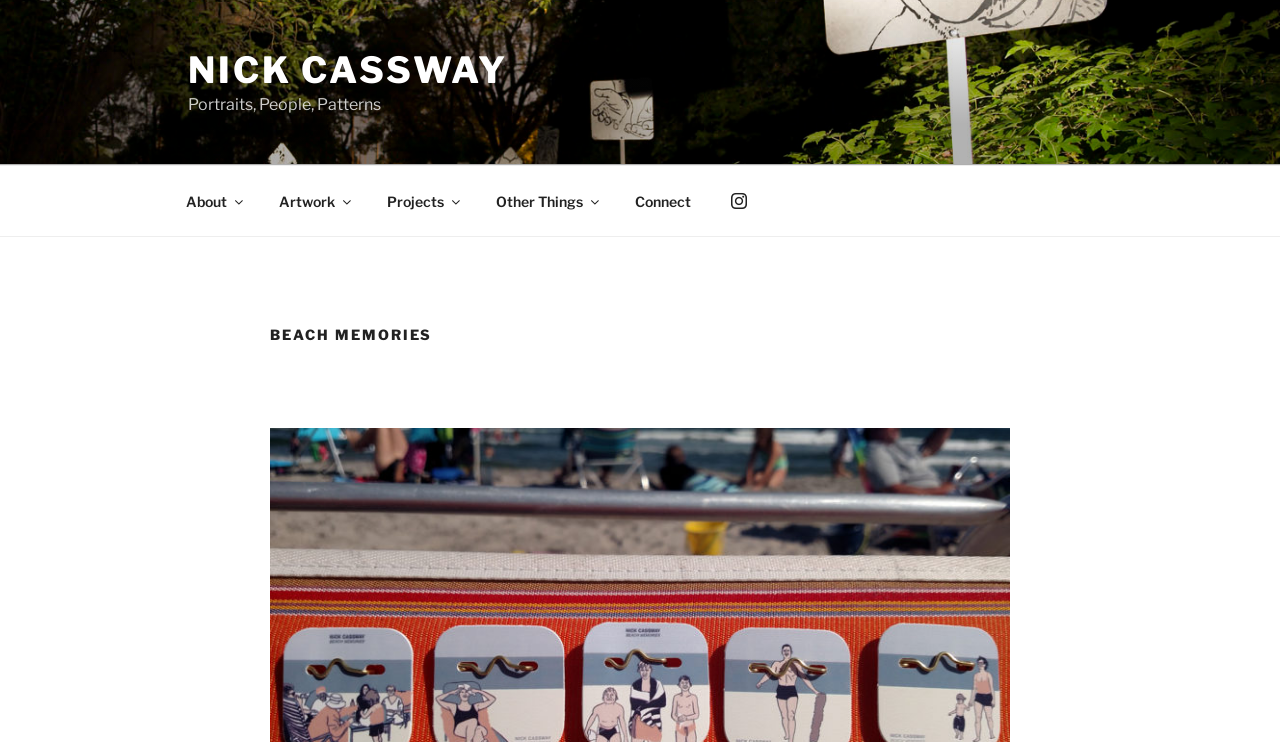Please provide the bounding box coordinate of the region that matches the element description: Read Book. Coordinates should be in the format (top-left x, top-left y, bottom-right x, bottom-right y) and all values should be between 0 and 1.

None